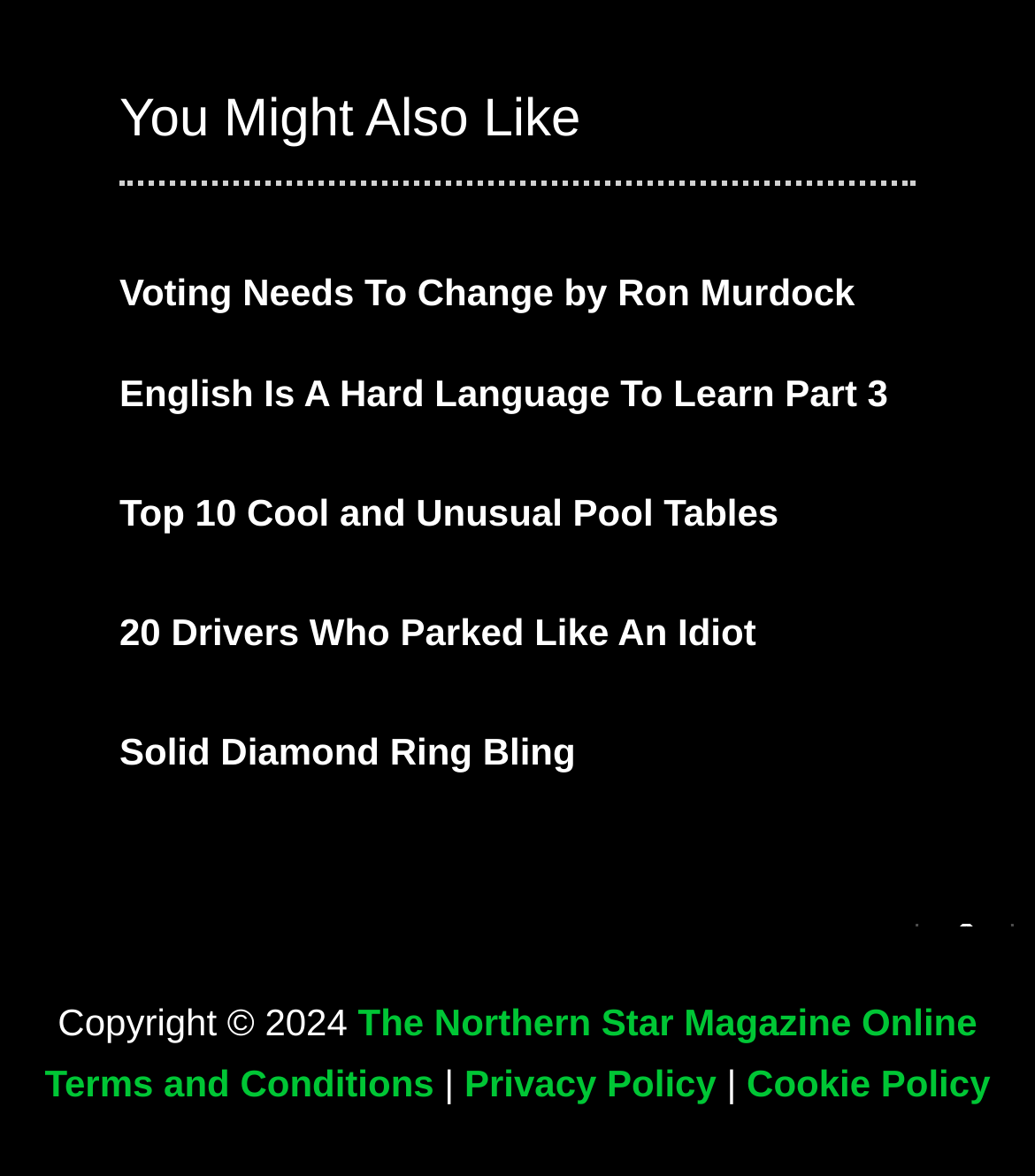Extract the bounding box coordinates of the UI element described by: "Privacy Policy". The coordinates should include four float numbers ranging from 0 to 1, e.g., [left, top, right, bottom].

[0.449, 0.903, 0.692, 0.939]